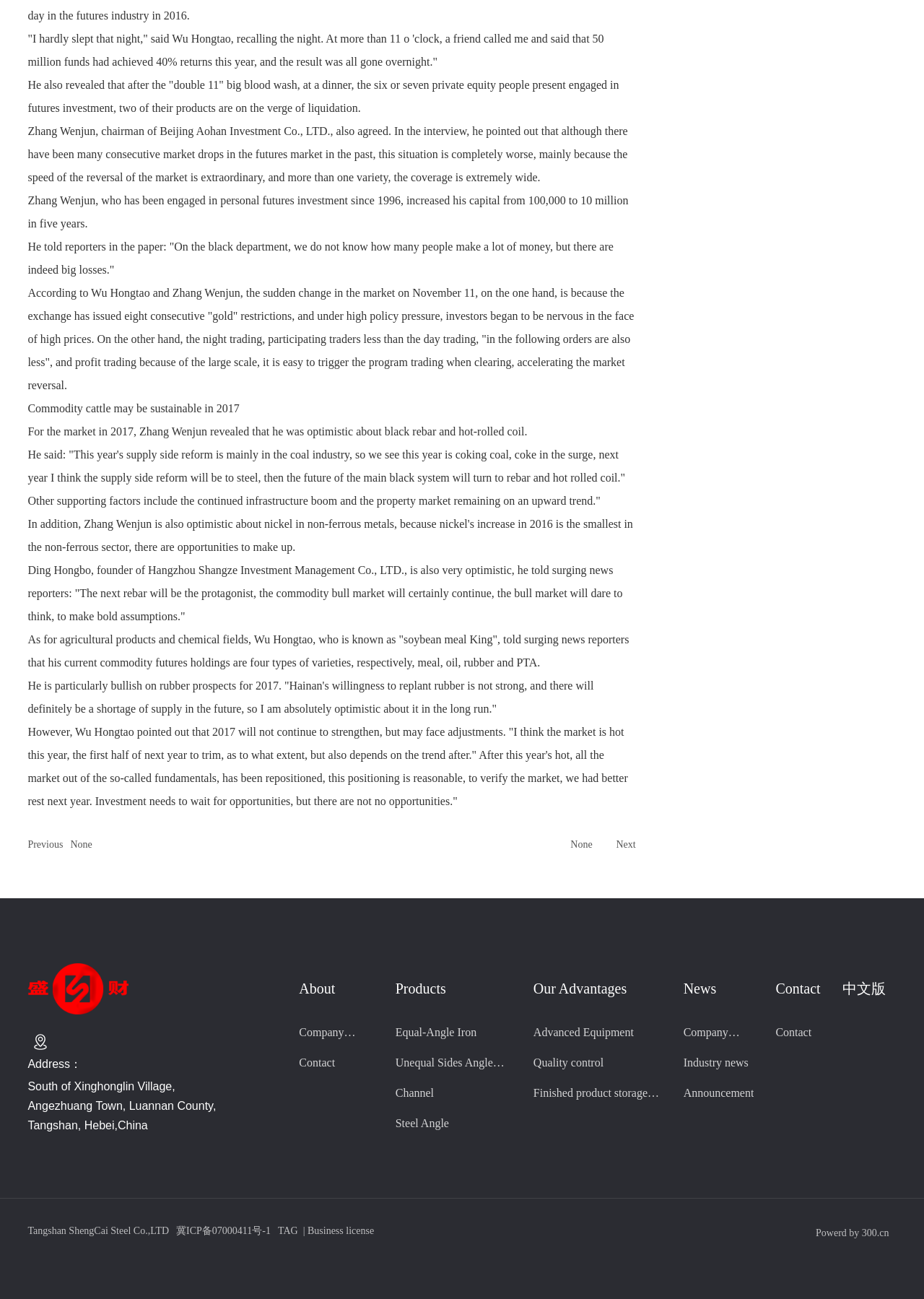Find the bounding box coordinates of the area to click in order to follow the instruction: "Check out our Forums!".

None